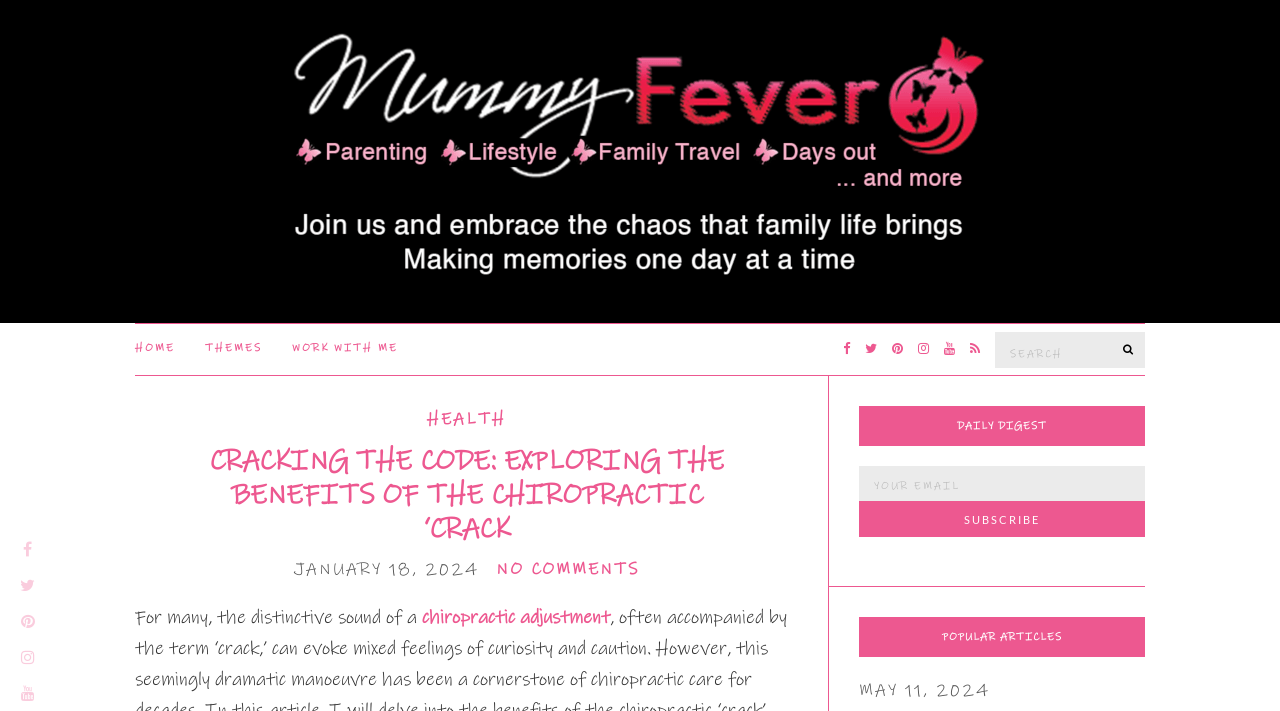Please reply to the following question using a single word or phrase: 
How many navigation links are there at the top?

3